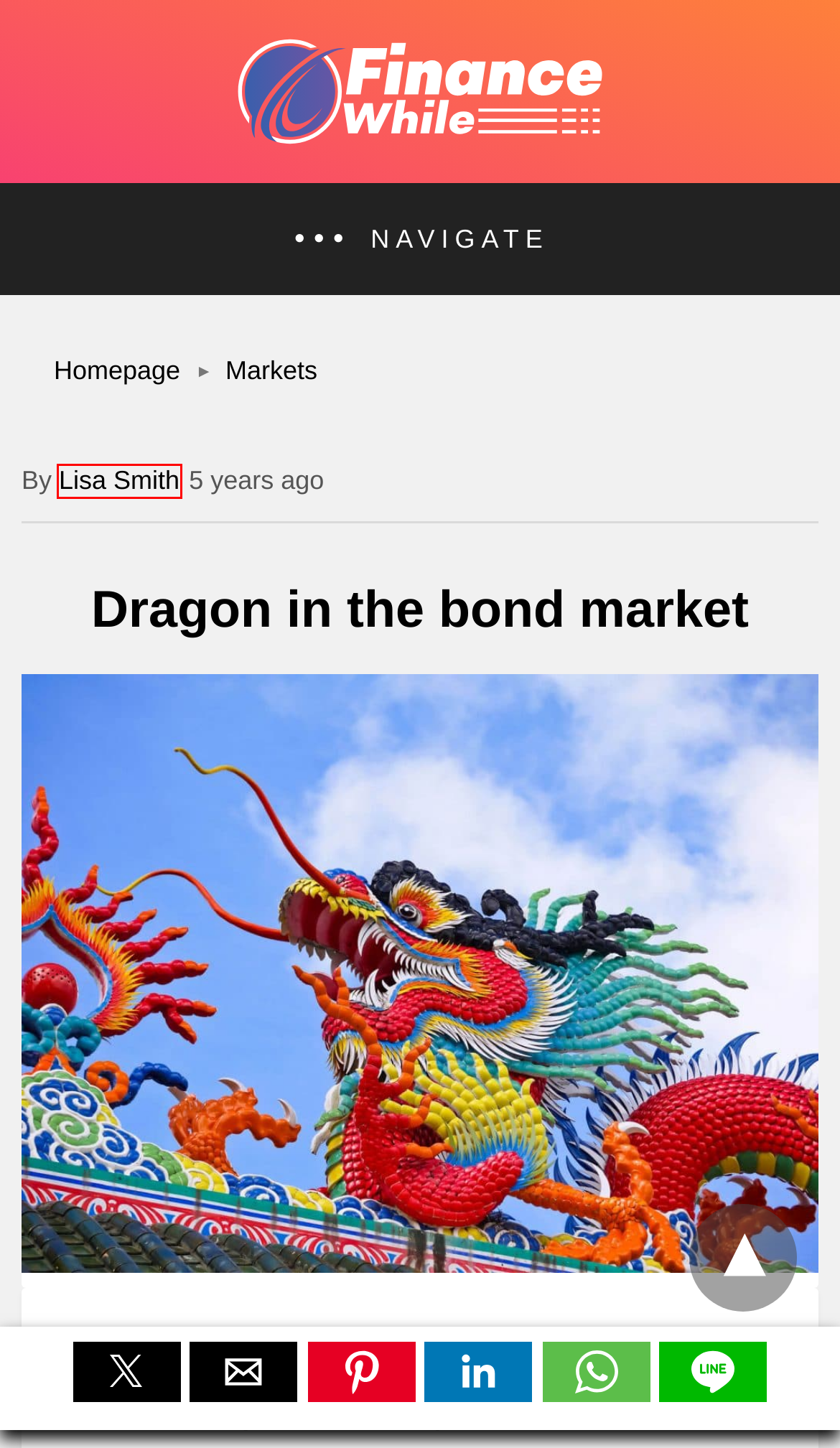Given a webpage screenshot featuring a red rectangle around a UI element, please determine the best description for the new webpage that appears after the element within the bounding box is clicked. The options are:
A. FinanceWhile - Catch Latest News on Finance, Business, Stock Market
B. Forex trading in Indonesia protecting yourself from fraudulent brokers
C. Markets | Latest Market News & Updates | FinanceWhile
D. Beyond currencies exploring the range of assets in Indian forex trading
E. Lisa Smith - FinanceWhile
F. Advertise with Us - FinanceWhile
G. About Our Publication - FinanceWhile
H. Our Members of Team - FinanceWhile

E